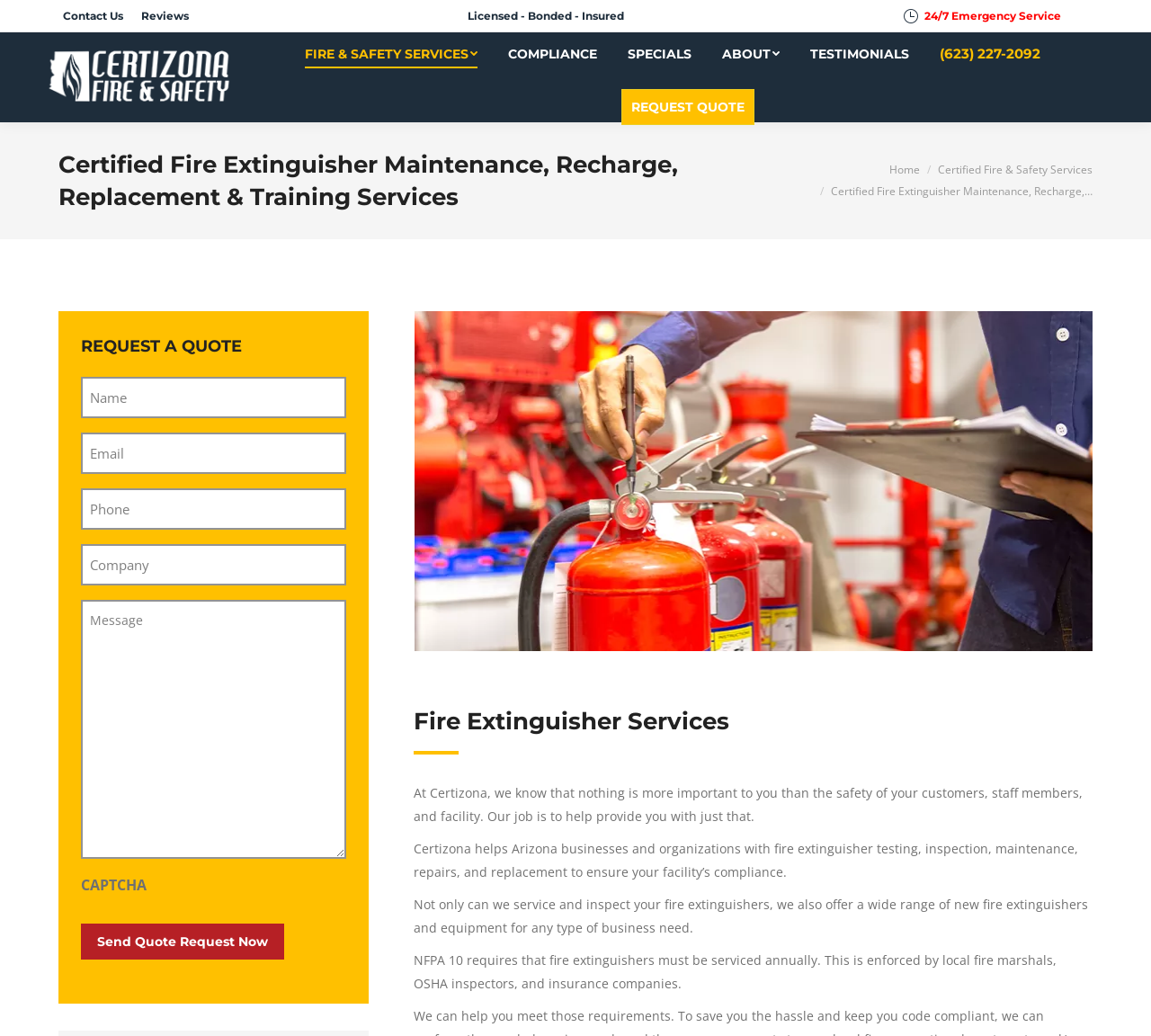Determine the bounding box coordinates for the clickable element to execute this instruction: "Click the 'Certizona Fire & Safety' link". Provide the coordinates as four float numbers between 0 and 1, i.e., [left, top, right, bottom].

[0.039, 0.039, 0.22, 0.111]